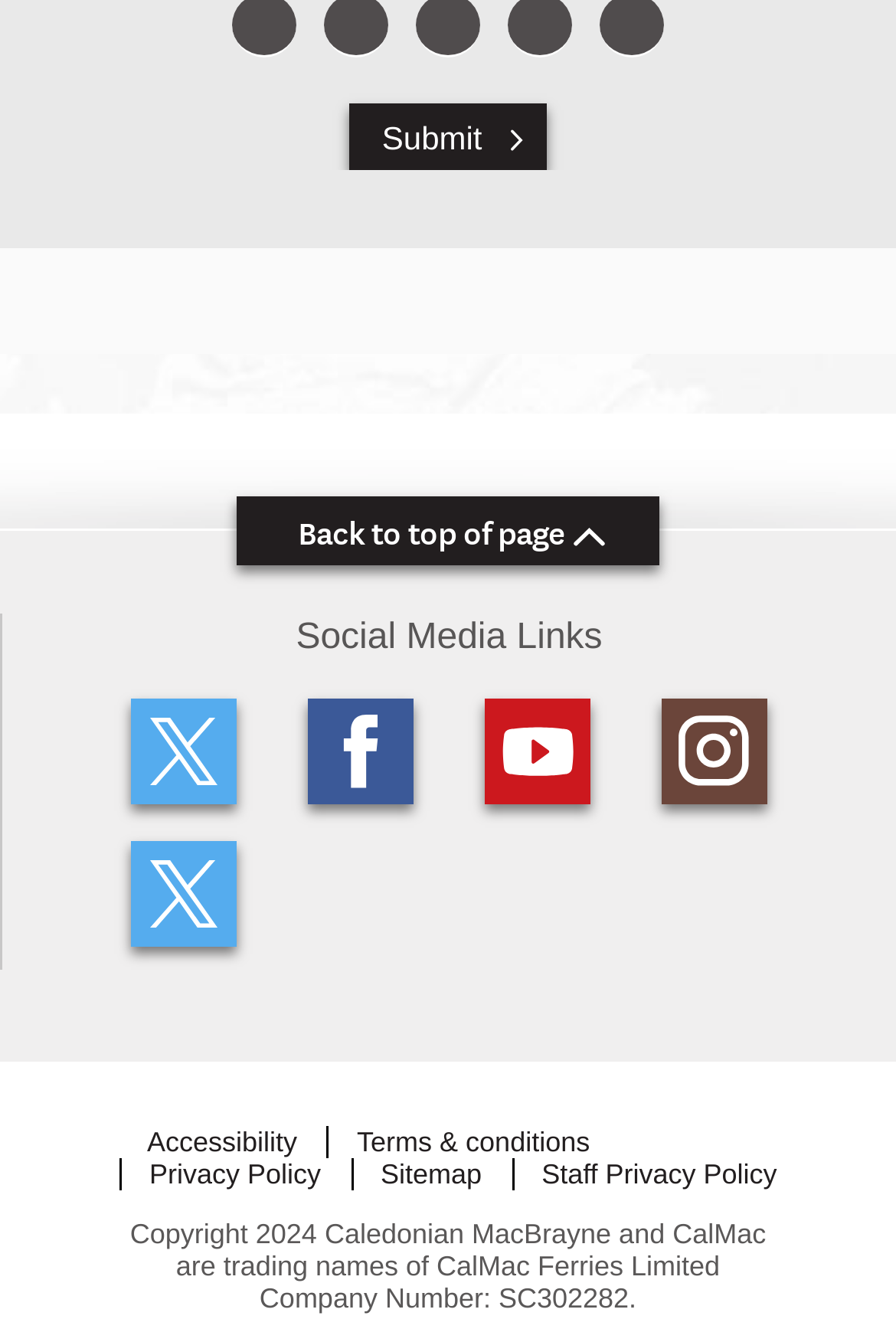Can you pinpoint the bounding box coordinates for the clickable element required for this instruction: "expand/collapse"? The coordinates should be four float numbers between 0 and 1, i.e., [left, top, right, bottom].

None